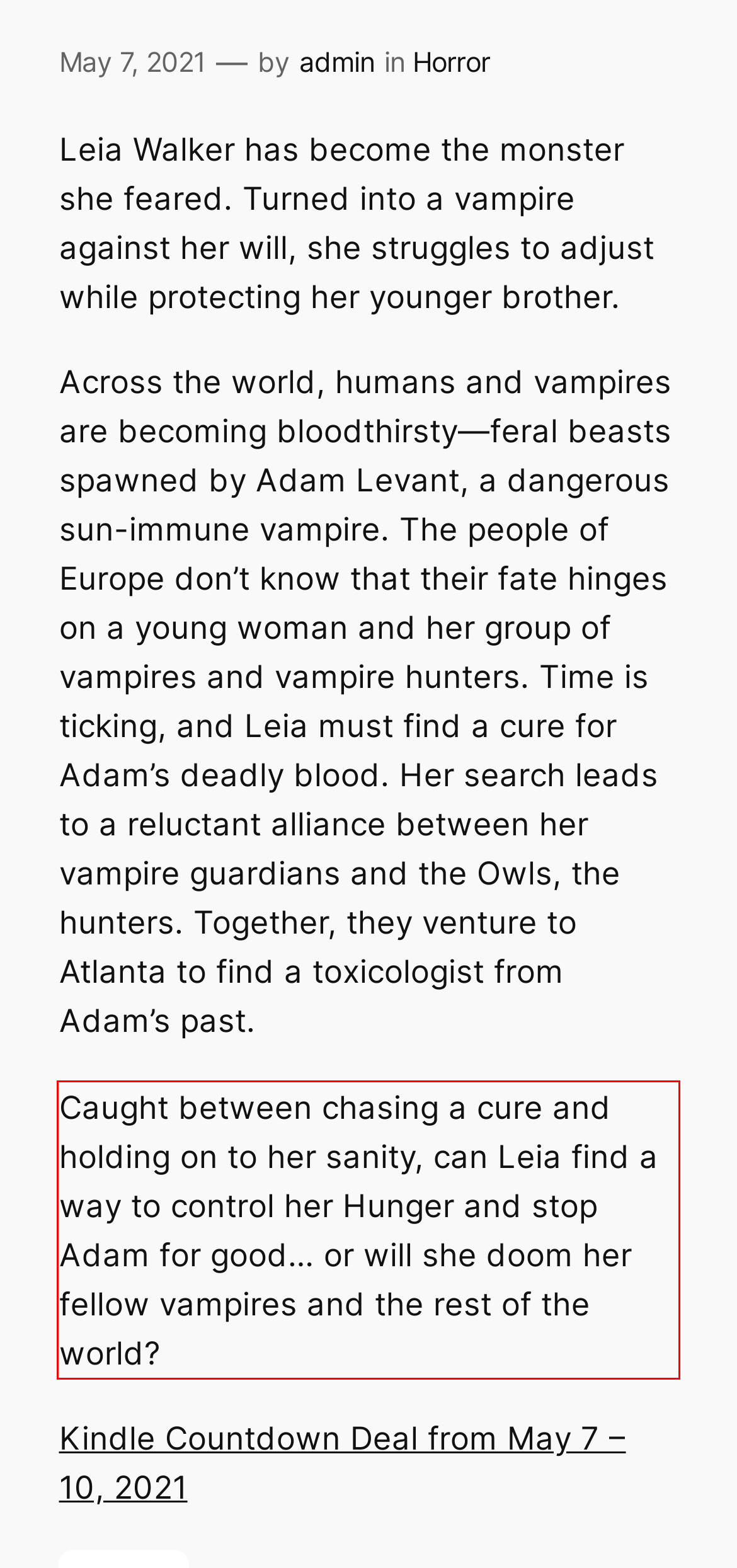Analyze the screenshot of a webpage where a red rectangle is bounding a UI element. Extract and generate the text content within this red bounding box.

Caught between chasing a cure and holding on to her sanity, can Leia find a way to control her Hunger and stop Adam for good… or will she doom her fellow vampires and the rest of the world?